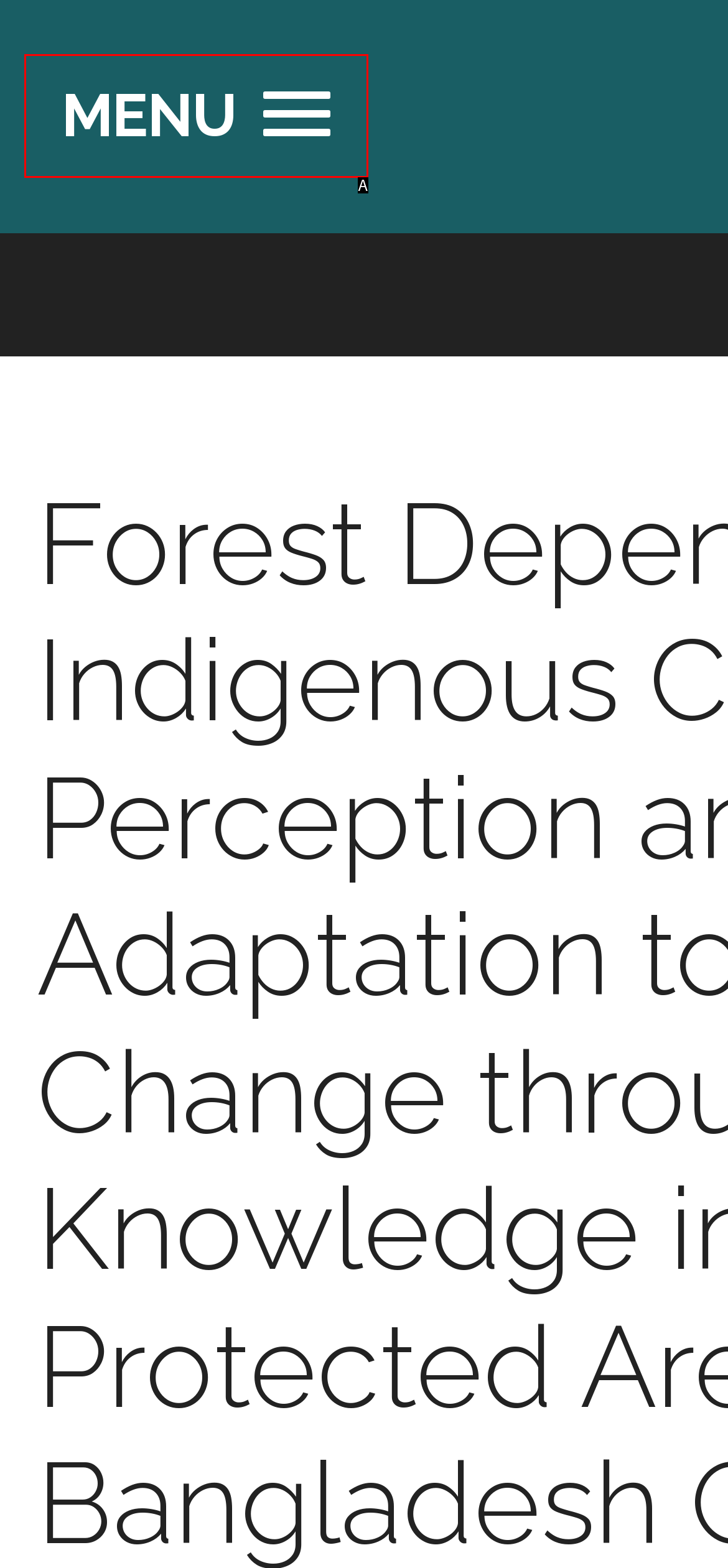Find the HTML element that suits the description: MENU
Indicate your answer with the letter of the matching option from the choices provided.

A